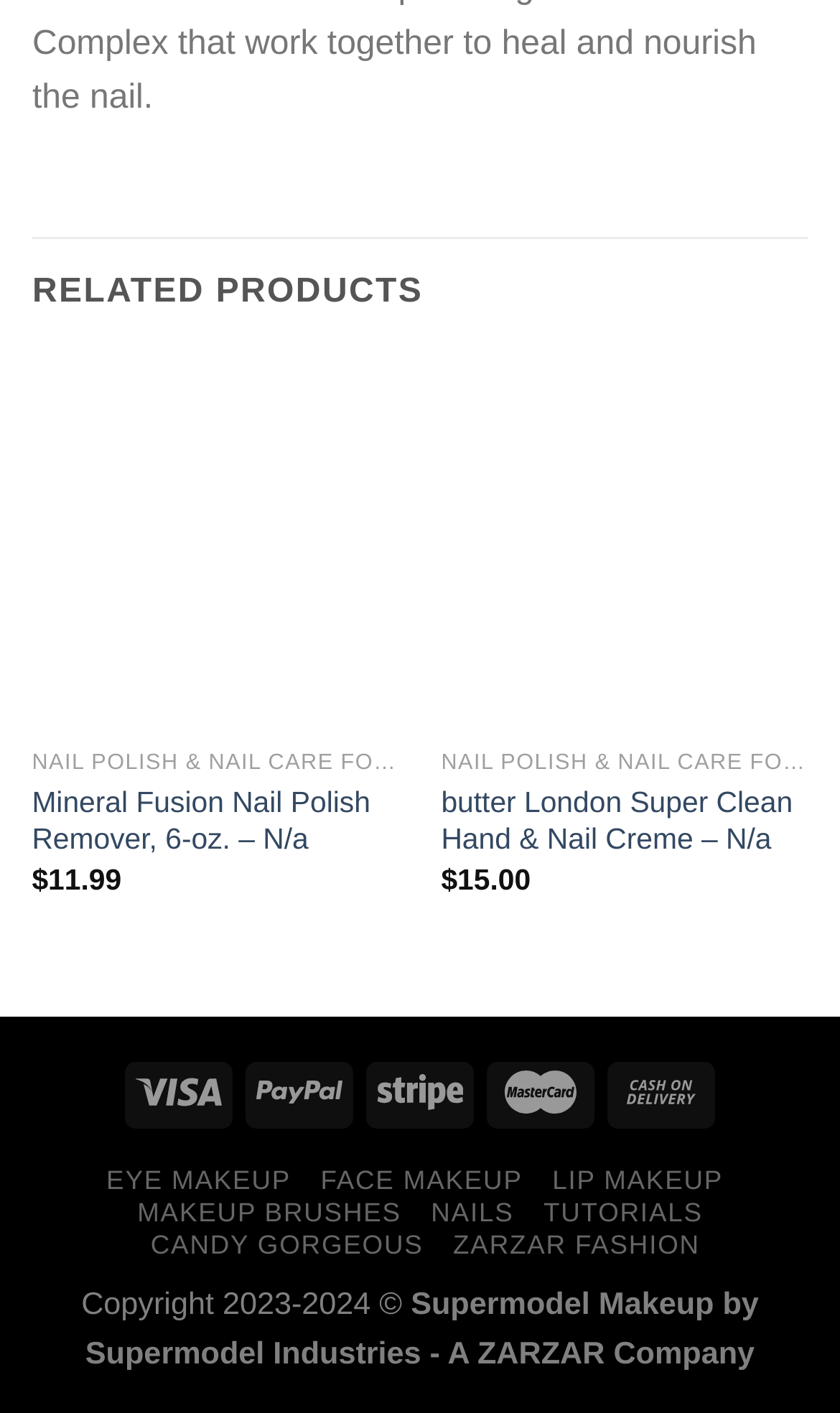How many images are there in the 'RELATED PRODUCTS' section?
Please give a well-detailed answer to the question.

The 'RELATED PRODUCTS' section can be identified by the heading element with the text 'RELATED PRODUCTS'. Within this section, there are two image elements, one for Mineral Fusion Nail Polish Remover and another for butter London Super Clean Hand & Nail Creme.